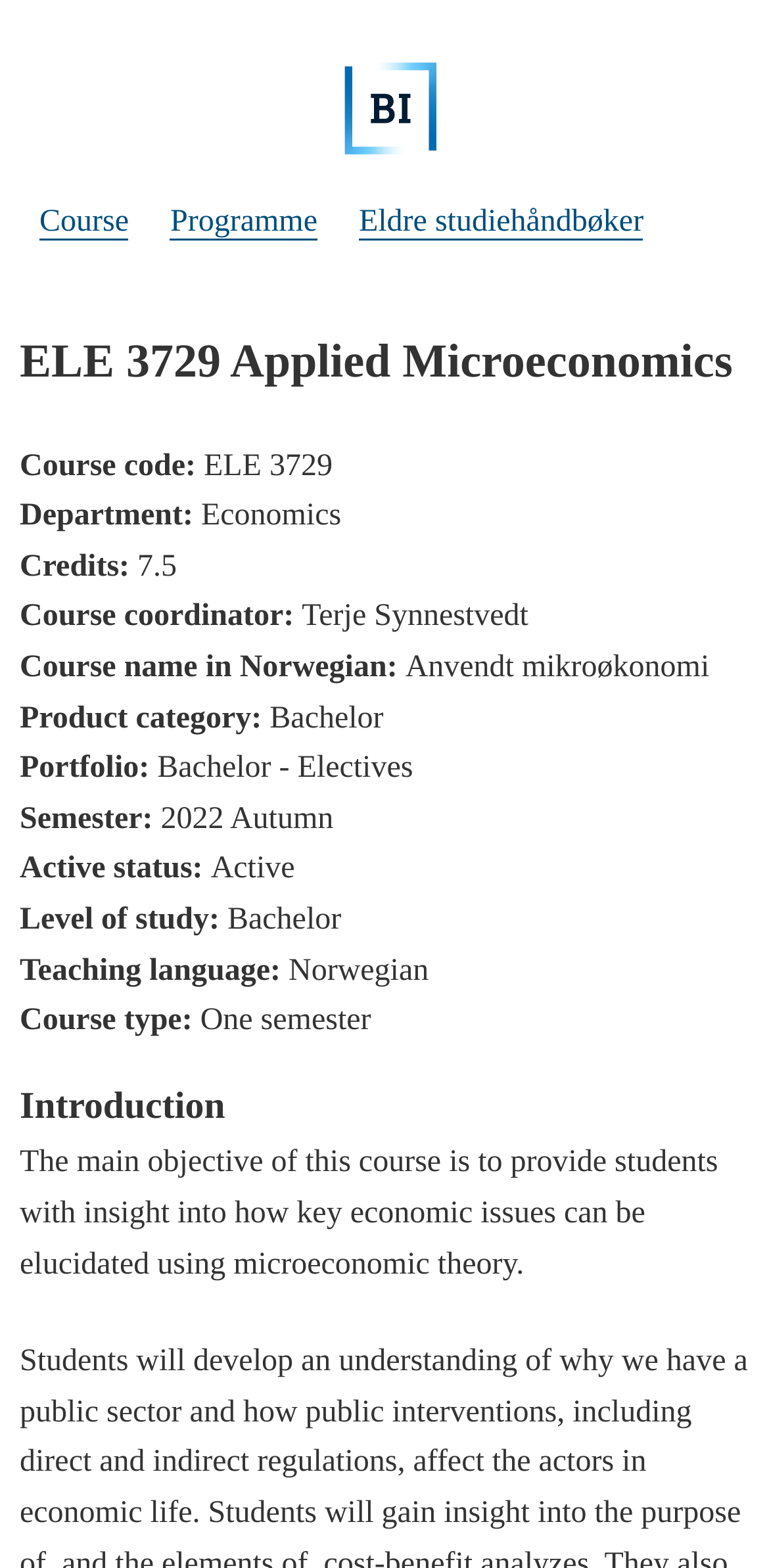What is the course code?
Please describe in detail the information shown in the image to answer the question.

I found the course code by looking at the 'Course code:' label on the webpage, which is followed by the code 'ELE 3729'.